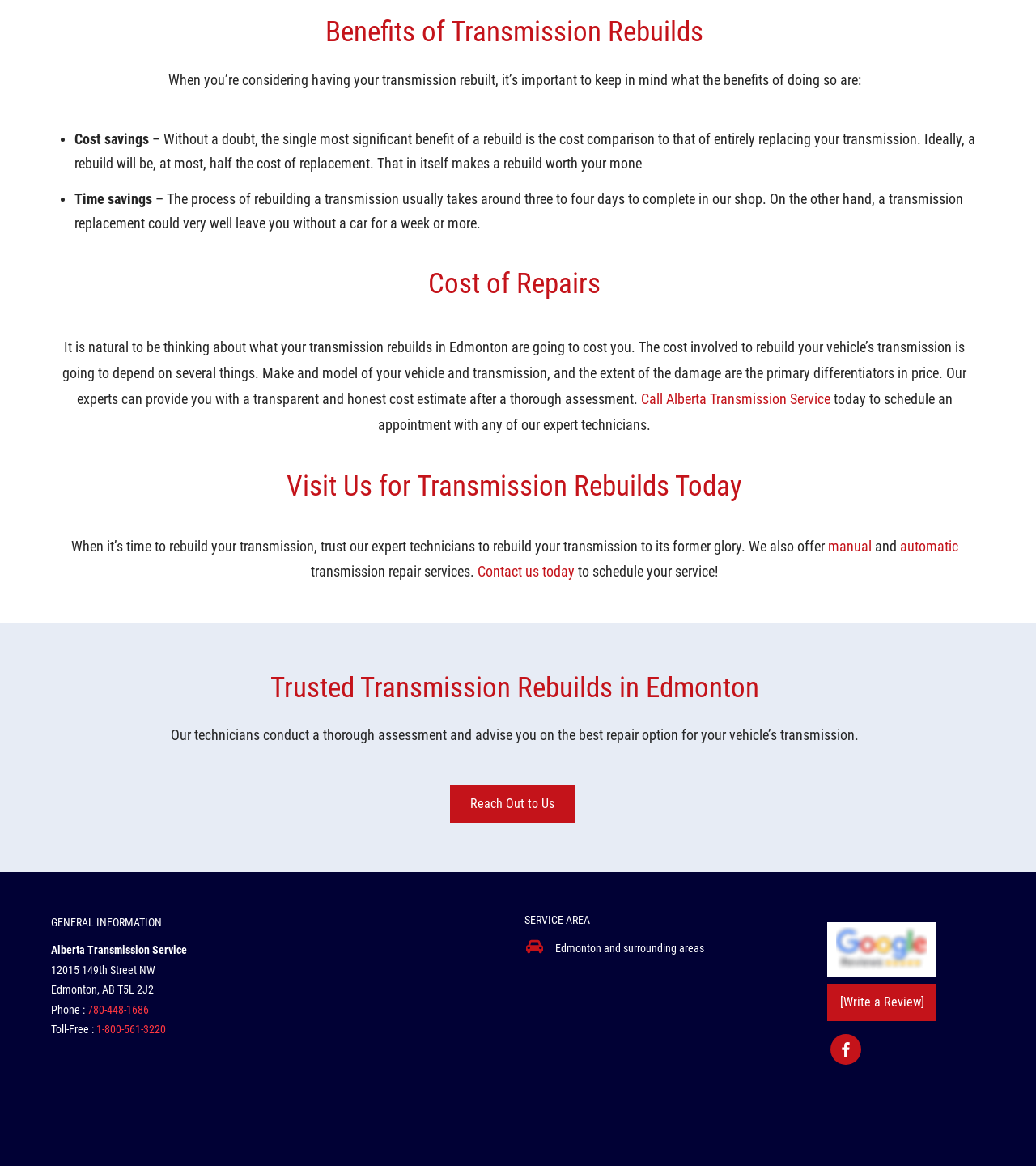Use a single word or phrase to answer the question: What is the primary benefit of transmission rebuilds?

Cost savings